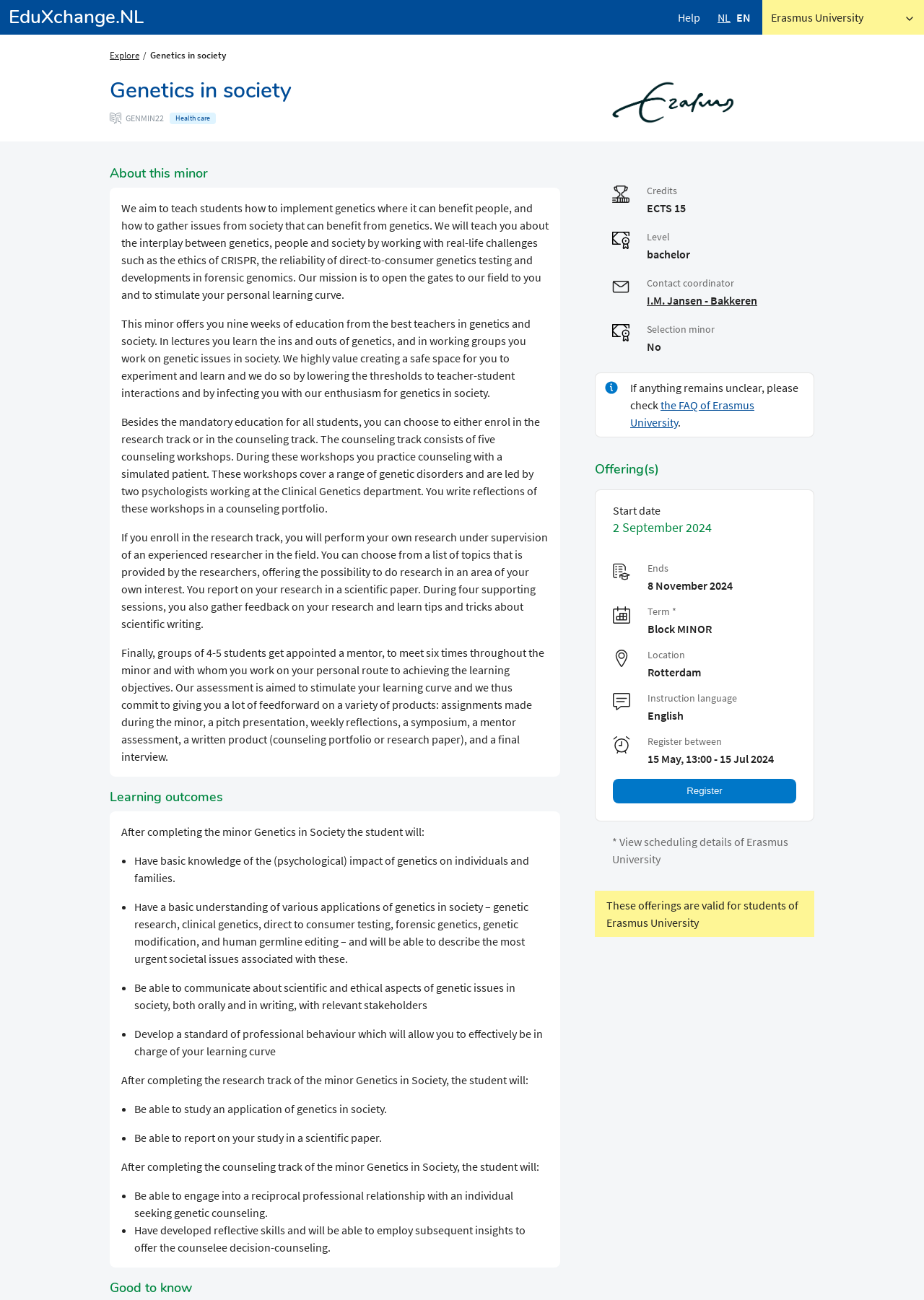Provide an in-depth caption for the webpage.

The webpage is about the "Genetics in Society" minor program offered by Erasmus University. At the top, there is a navigation bar with links to "EduXchange.NL", "Help", and "NL", as well as a button to switch to English. Below this, there is a heading "Genetics in Society" and a brief description of the program.

On the left side, there is an image, and next to it, there is a heading "About this minor" followed by a detailed description of the program, including its mission, education, and tracks (research and counseling). The description is divided into several paragraphs, each with a specific topic.

Below the description, there are three headings: "Learning outcomes", "Good to know", and "Offering(s)". Under "Learning outcomes", there is a list of what students will achieve after completing the minor program. Under "Good to know", there are several sections with information about credits, level, contact coordinator, selection minor, and FAQs. Under "Offering(s)", there are details about the start and end dates, term, location, instruction language, and registration.

Throughout the page, there are several images, mostly icons, and buttons, including a "Register" button at the bottom. The overall layout is organized, with clear headings and concise text, making it easy to navigate and find information about the "Genetics in Society" minor program.